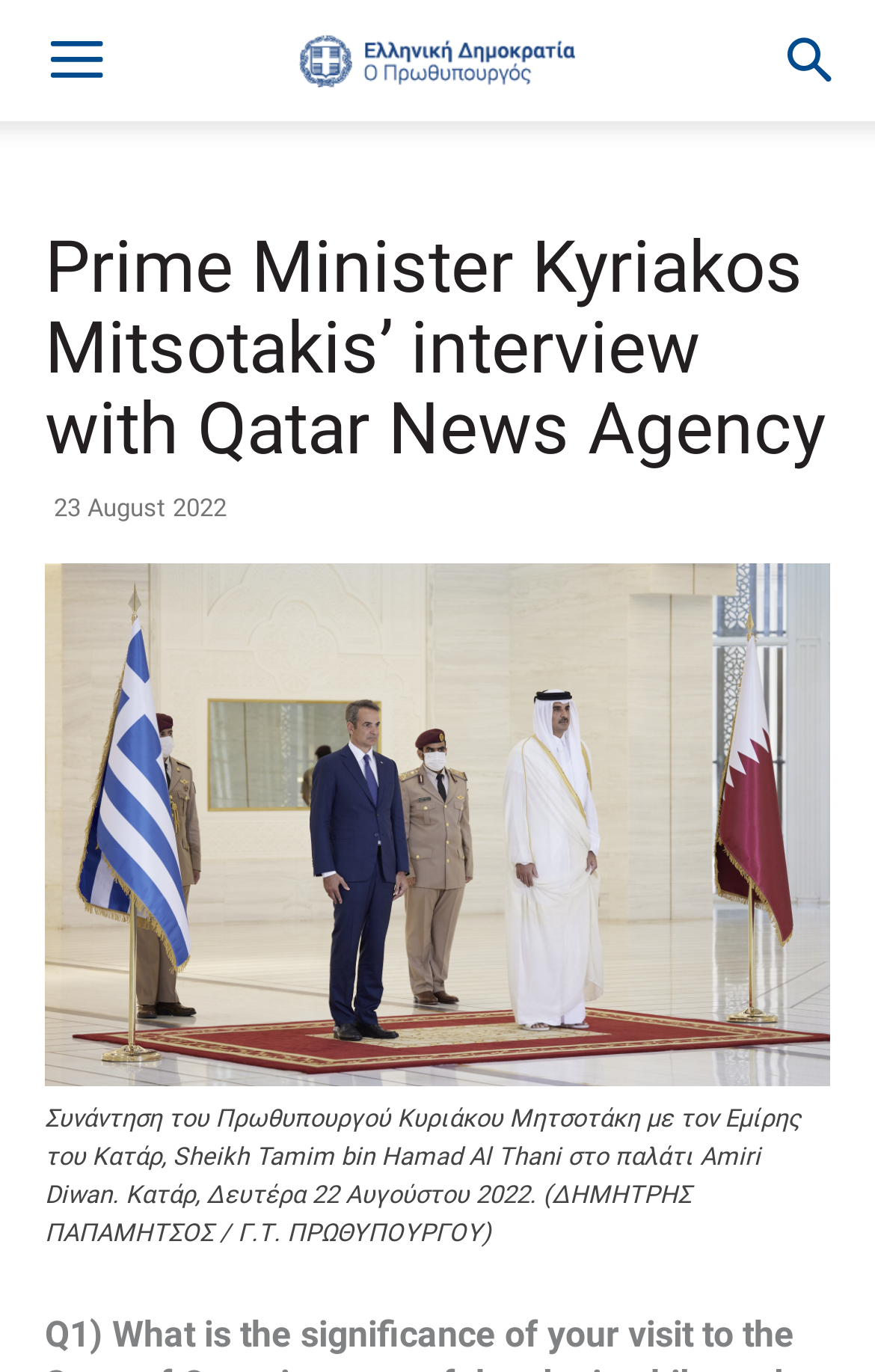Answer in one word or a short phrase: 
Who is the Prime Minister in the interview?

Kyriakos Mitsotakis